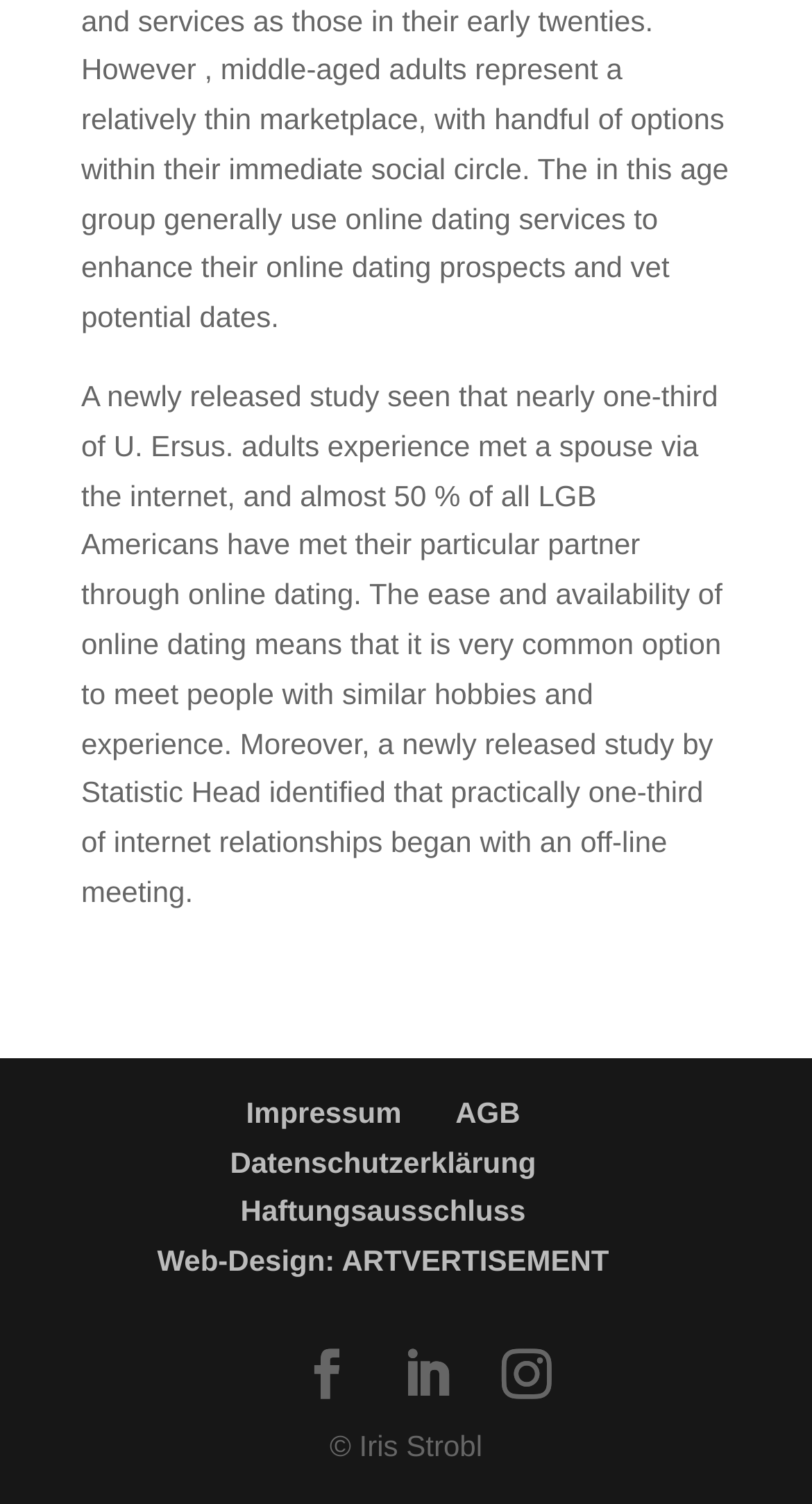Identify the bounding box coordinates of the clickable section necessary to follow the following instruction: "click Datenschutzerklärung". The coordinates should be presented as four float numbers from 0 to 1, i.e., [left, top, right, bottom].

[0.283, 0.761, 0.66, 0.783]